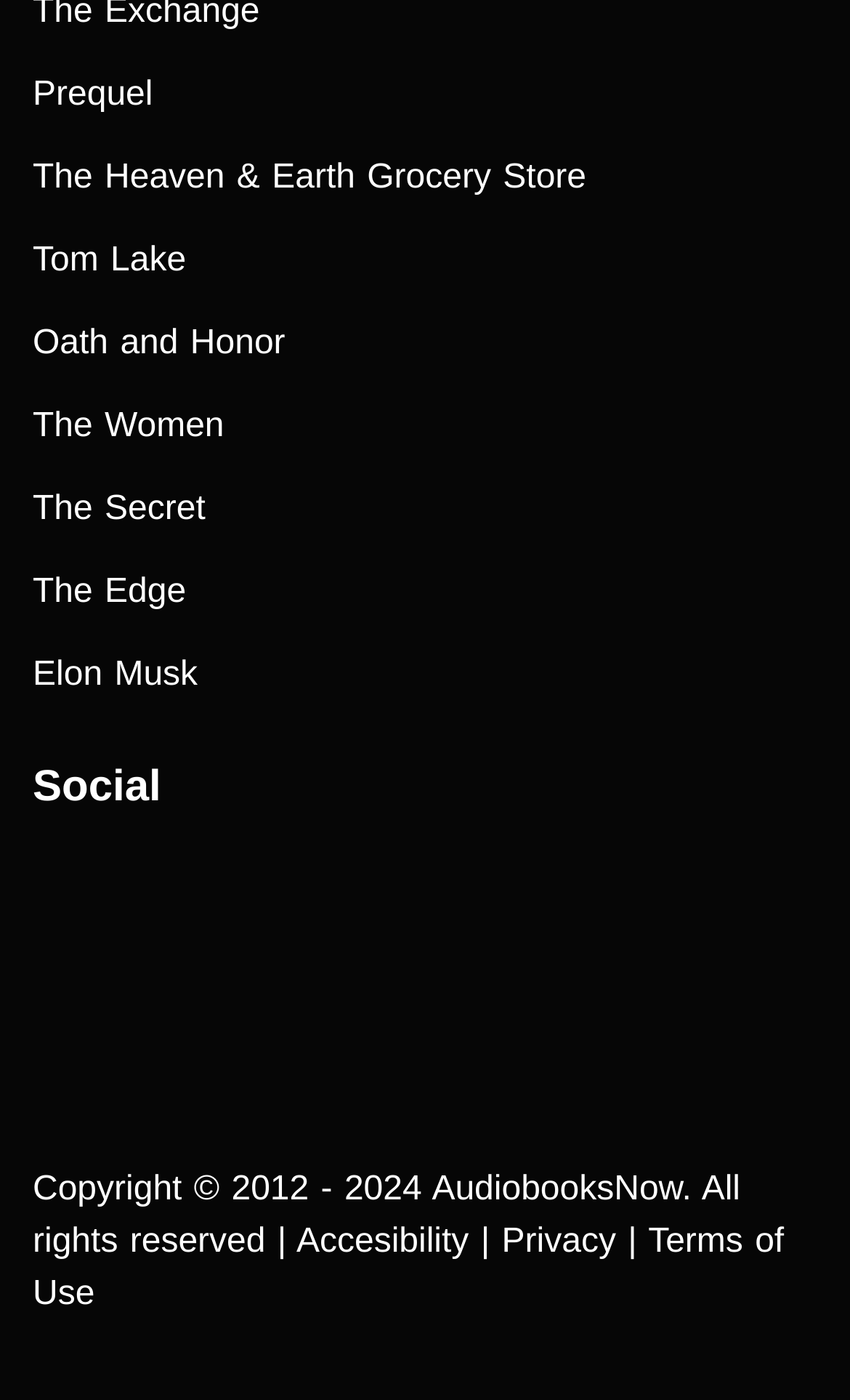Locate the UI element described by title="Send us an email" and provide its bounding box coordinates. Use the format (top-left x, top-left y, bottom-right x, bottom-right y) with all values as floating point numbers between 0 and 1.

None